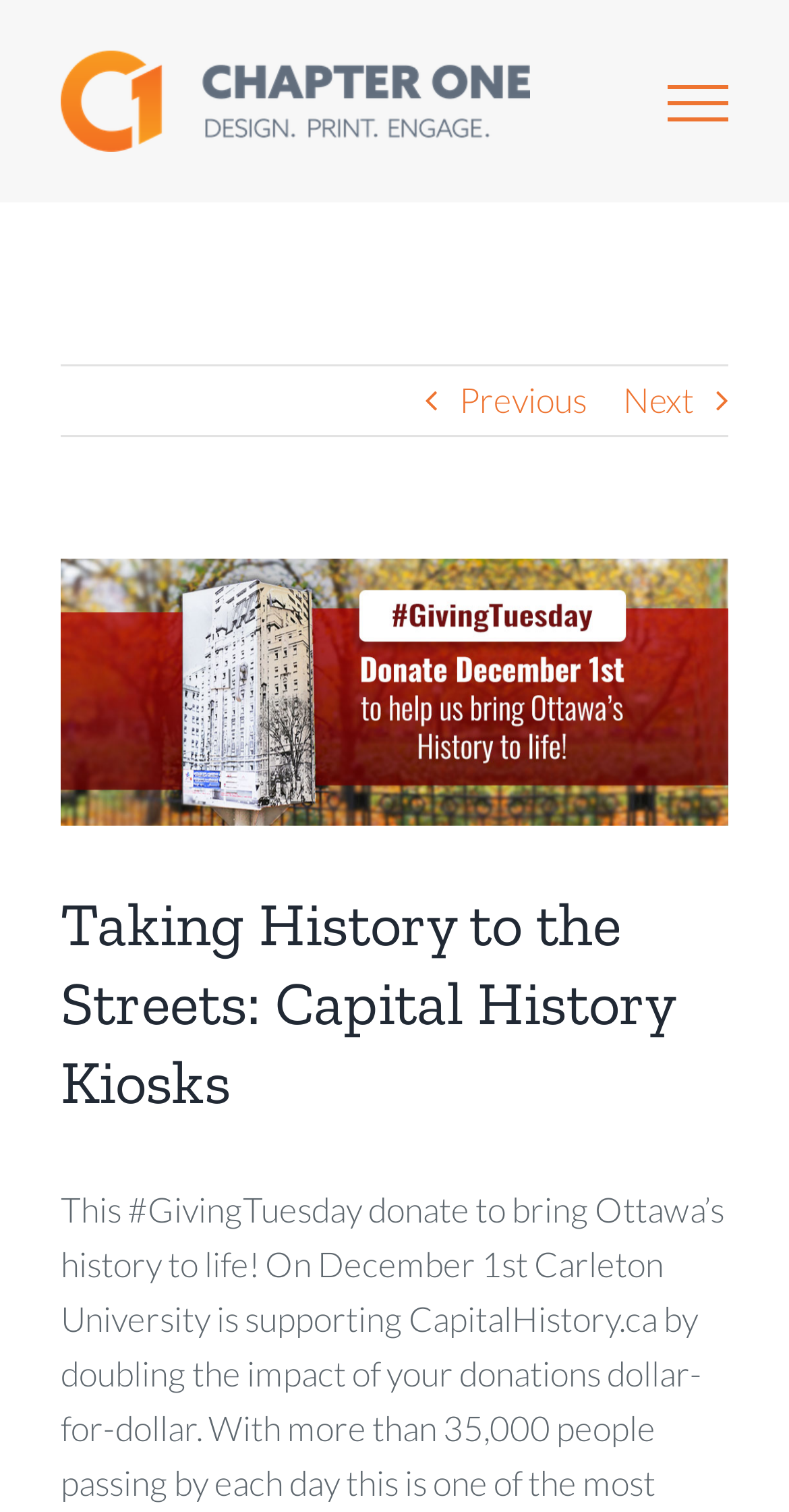Give a one-word or phrase response to the following question: What is the title of the blog post?

Taking History to the Streets: Capital History Kiosks